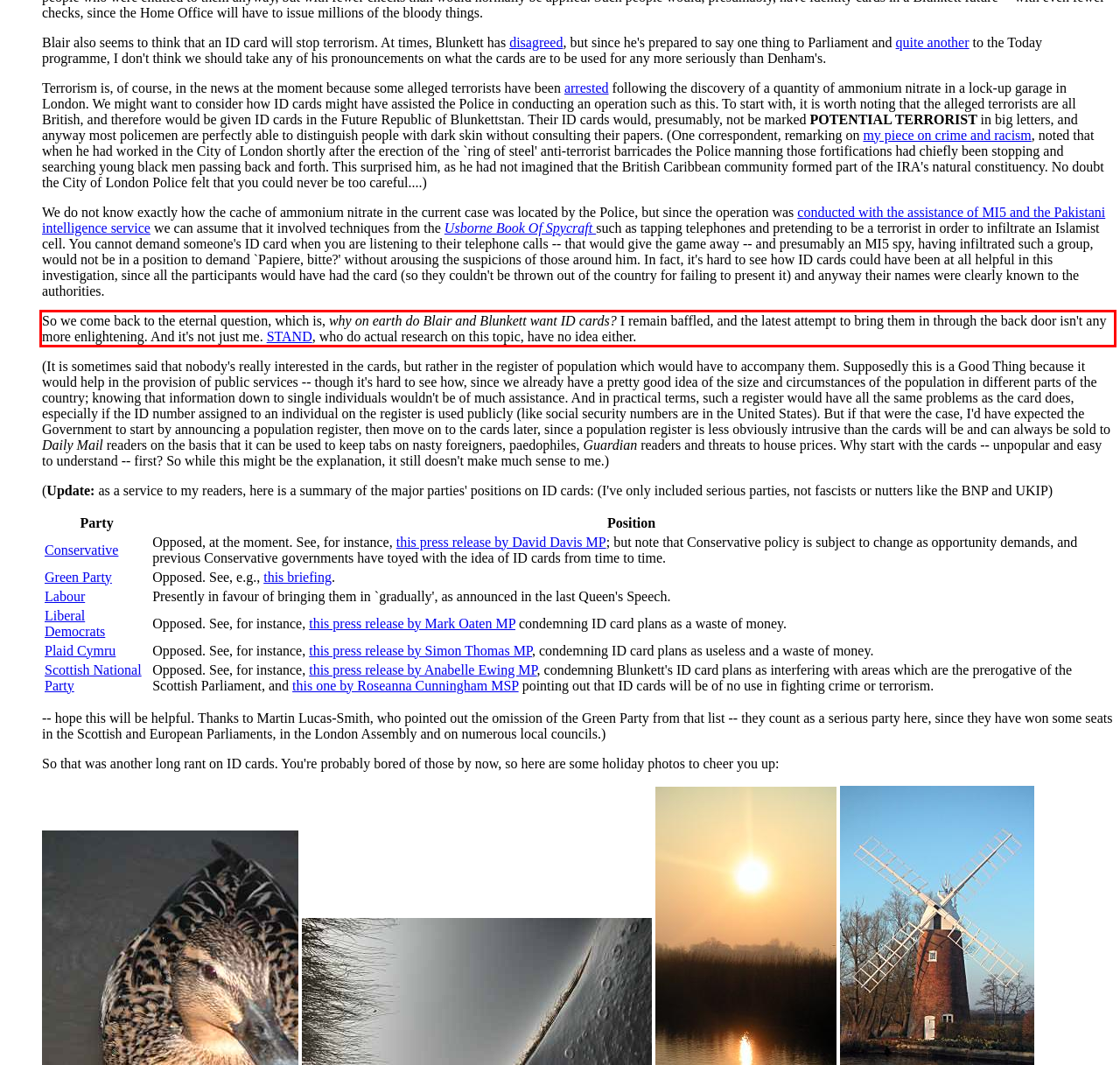There is a screenshot of a webpage with a red bounding box around a UI element. Please use OCR to extract the text within the red bounding box.

So we come back to the eternal question, which is, why on earth do Blair and Blunkett want ID cards? I remain baffled, and the latest attempt to bring them in through the back door isn't any more enlightening. And it's not just me. STAND, who do actual research on this topic, have no idea either.